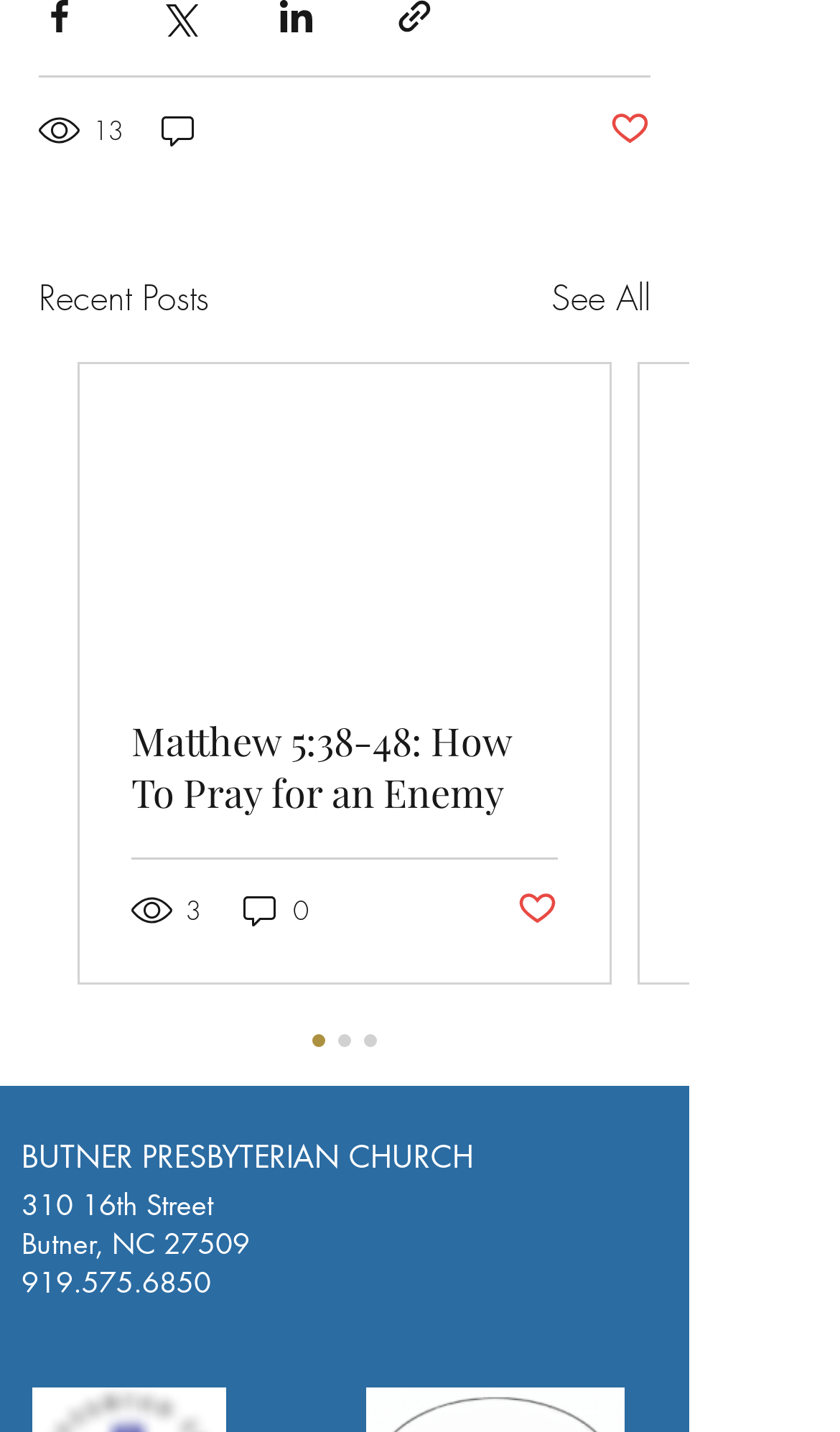Please identify the coordinates of the bounding box that should be clicked to fulfill this instruction: "Click on the post about praying for an enemy".

[0.156, 0.499, 0.664, 0.571]